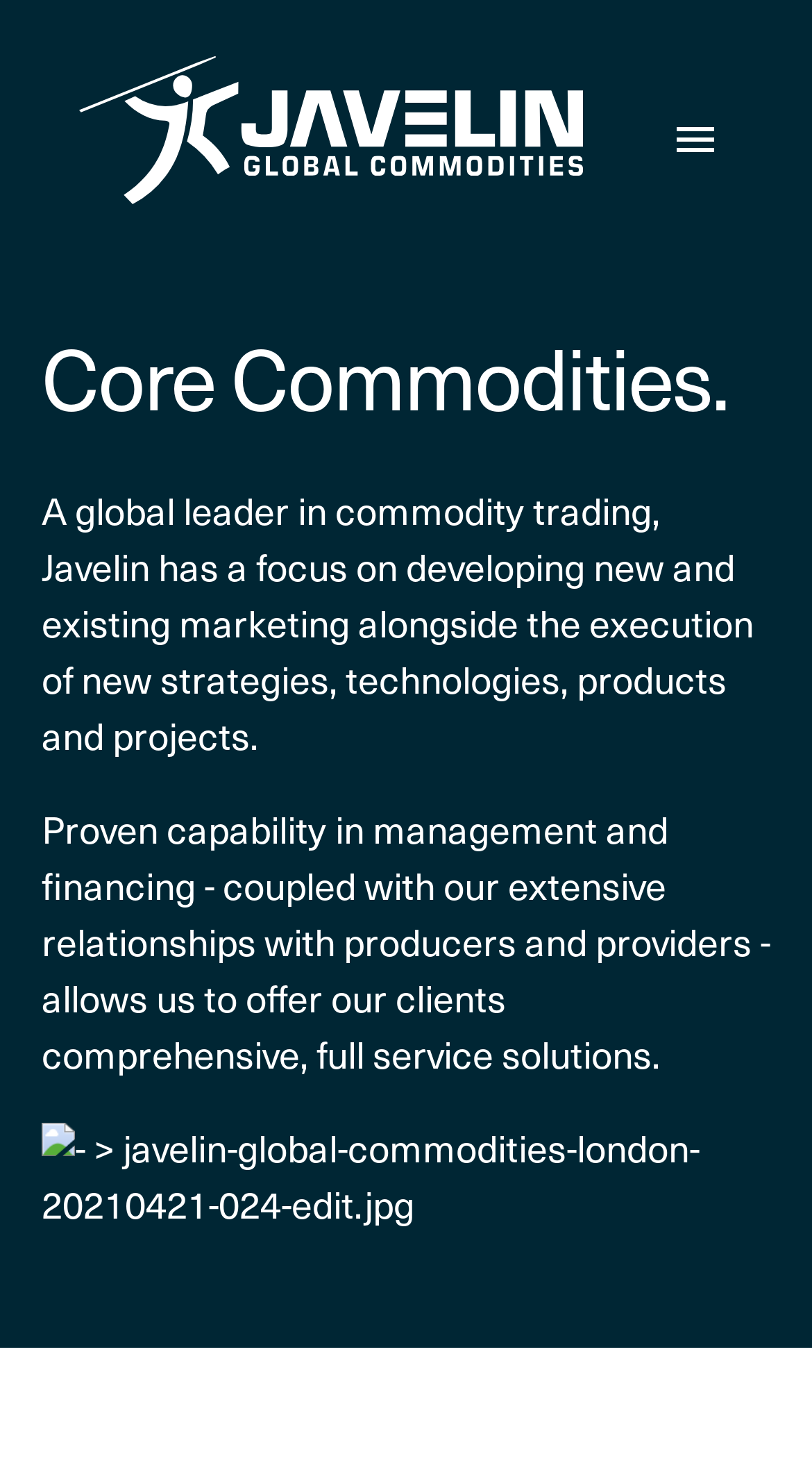What is Javelin's focus in commodity trading?
Please answer the question with a detailed and comprehensive explanation.

According to the webpage, Javelin has a focus on developing new and existing marketing alongside the execution of new strategies, technologies, products, and projects, as stated in the StaticText element with the text 'A global leader in commodity trading, Javelin has a focus on developing new and existing marketing alongside the execution of new strategies, technologies, products and projects.'